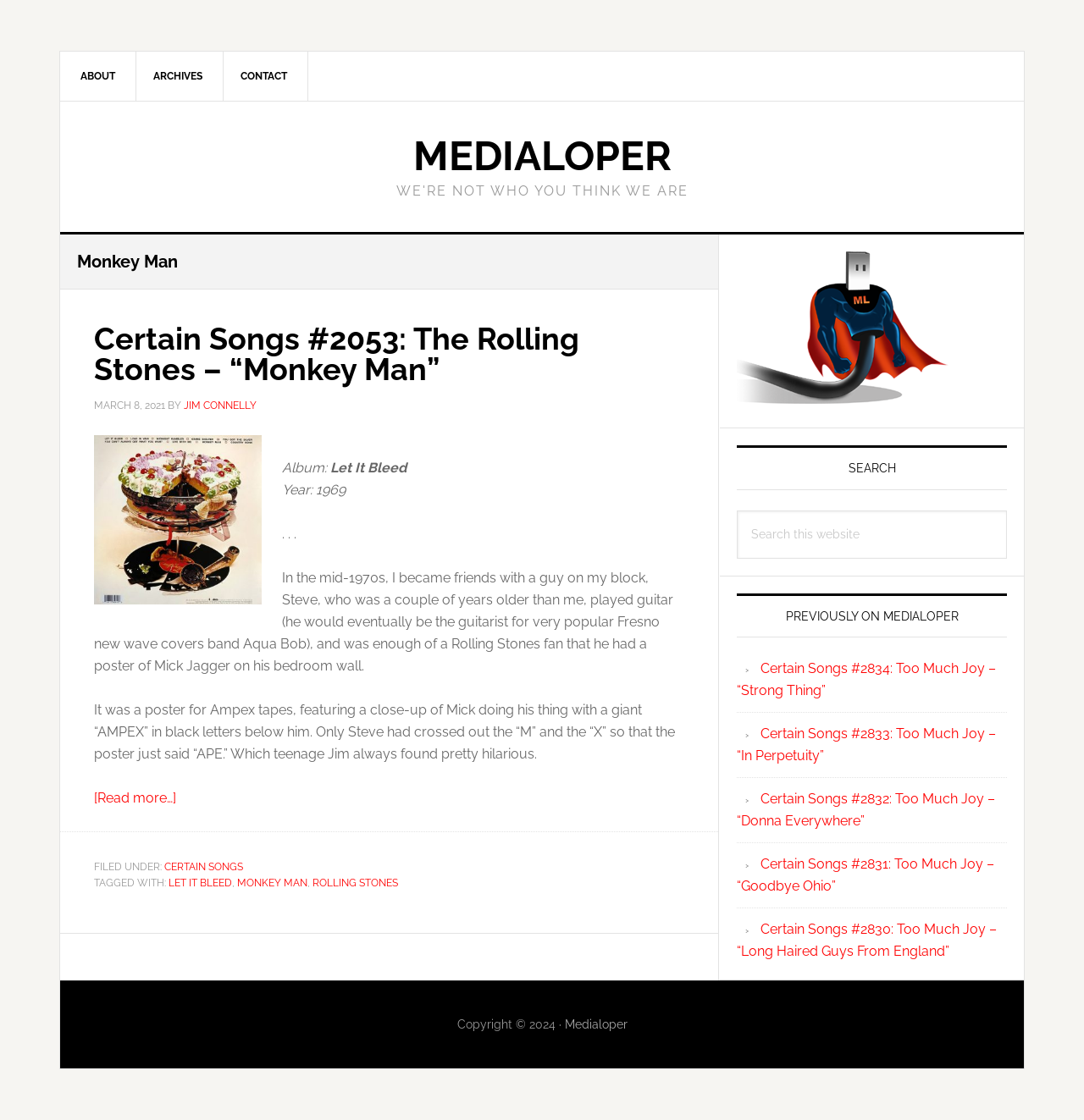Find the bounding box coordinates for the area that should be clicked to accomplish the instruction: "Search this website".

[0.68, 0.456, 0.929, 0.499]